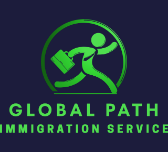What shape is the logo framed by?
Please provide a single word or phrase answer based on the image.

Circular